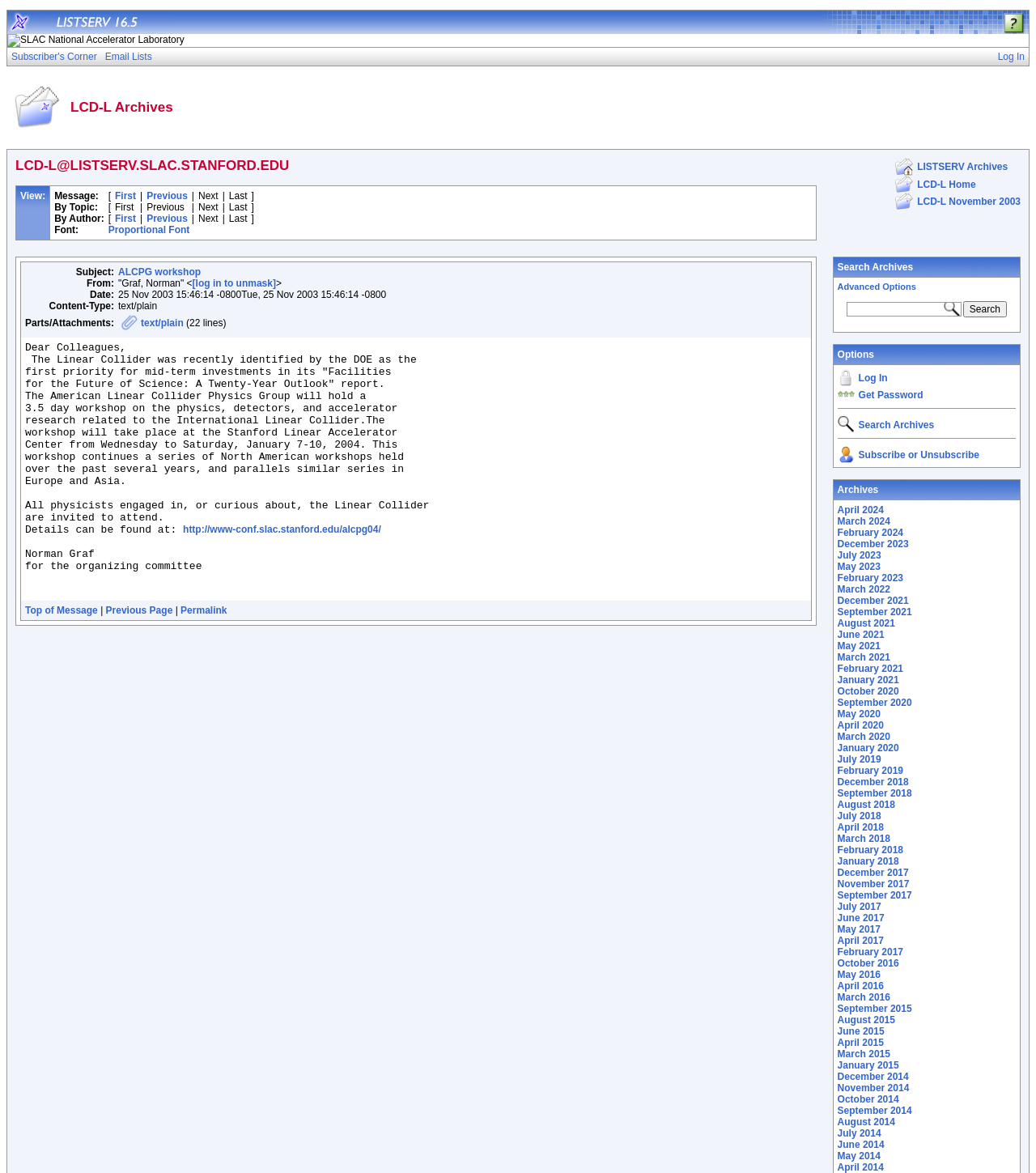What is the name of the archives?
Based on the image, please offer an in-depth response to the question.

The name of the archives can be found in the top-center of the webpage, where it says 'LCD-L Archives'.